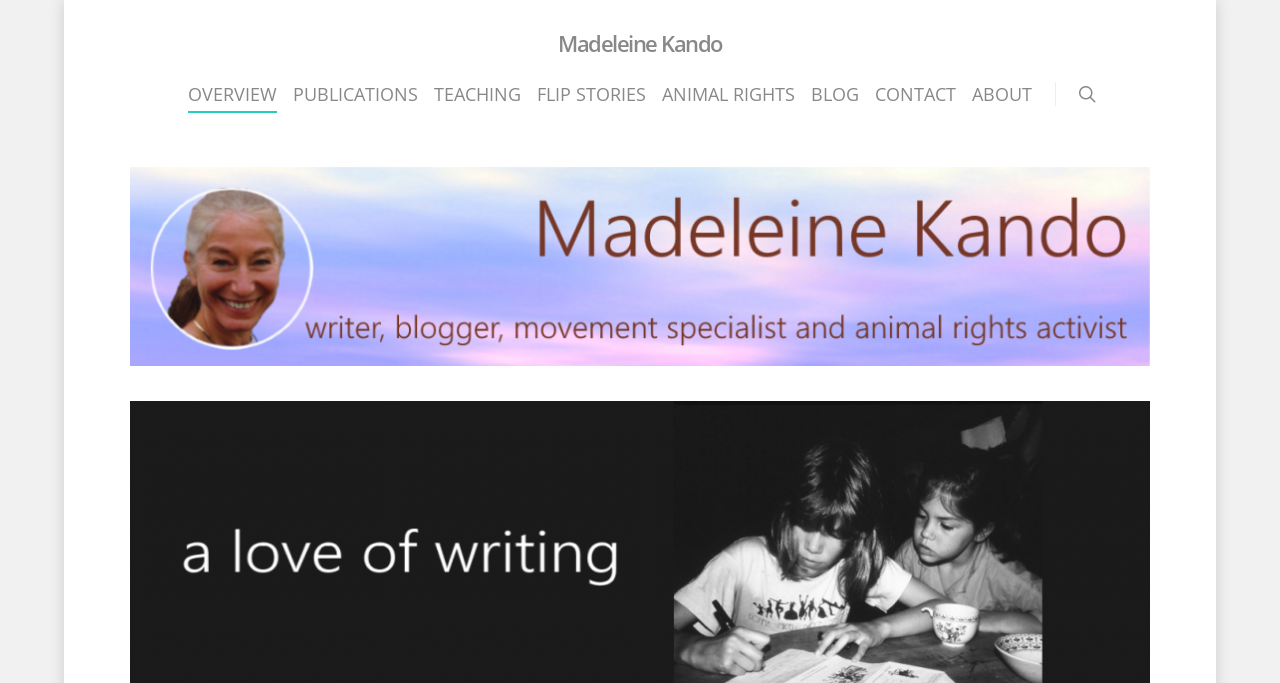Given the element description: "Titles", predict the bounding box coordinates of the UI element it refers to, using four float numbers between 0 and 1, i.e., [left, top, right, bottom].

None